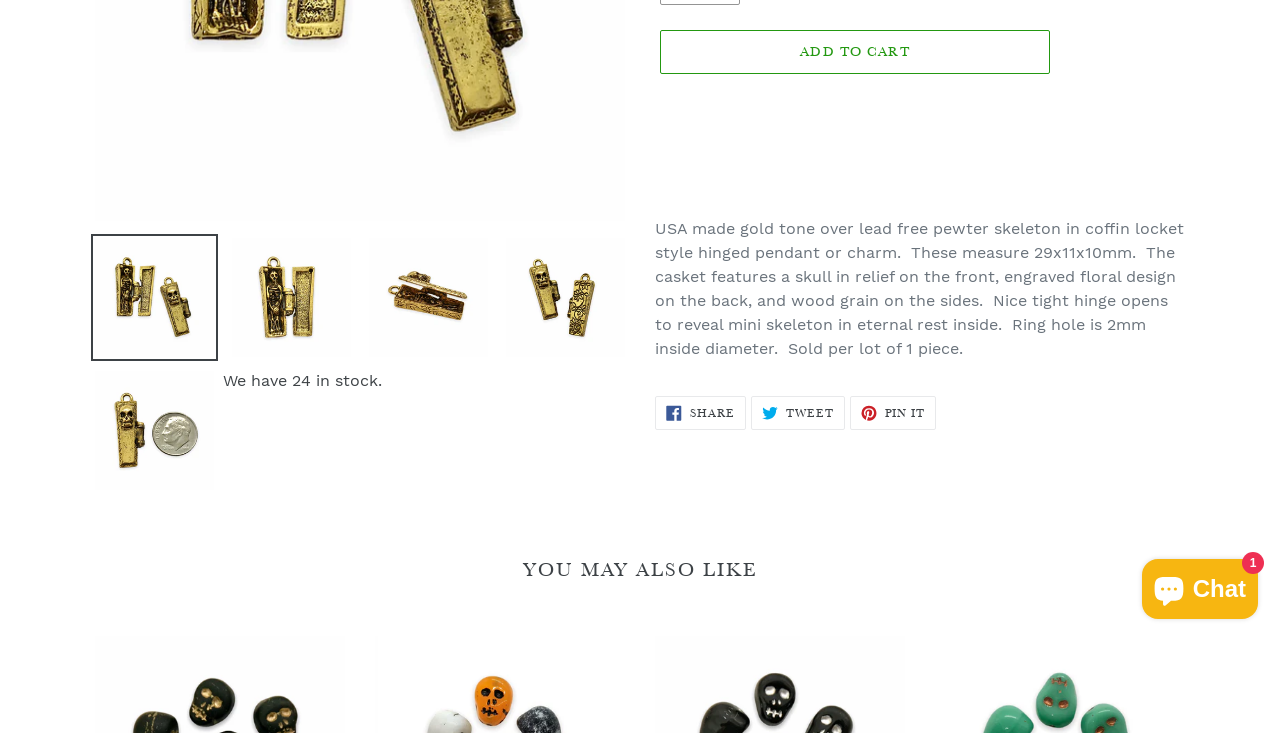Predict the bounding box for the UI component with the following description: "Add to cart".

[0.516, 0.041, 0.82, 0.101]